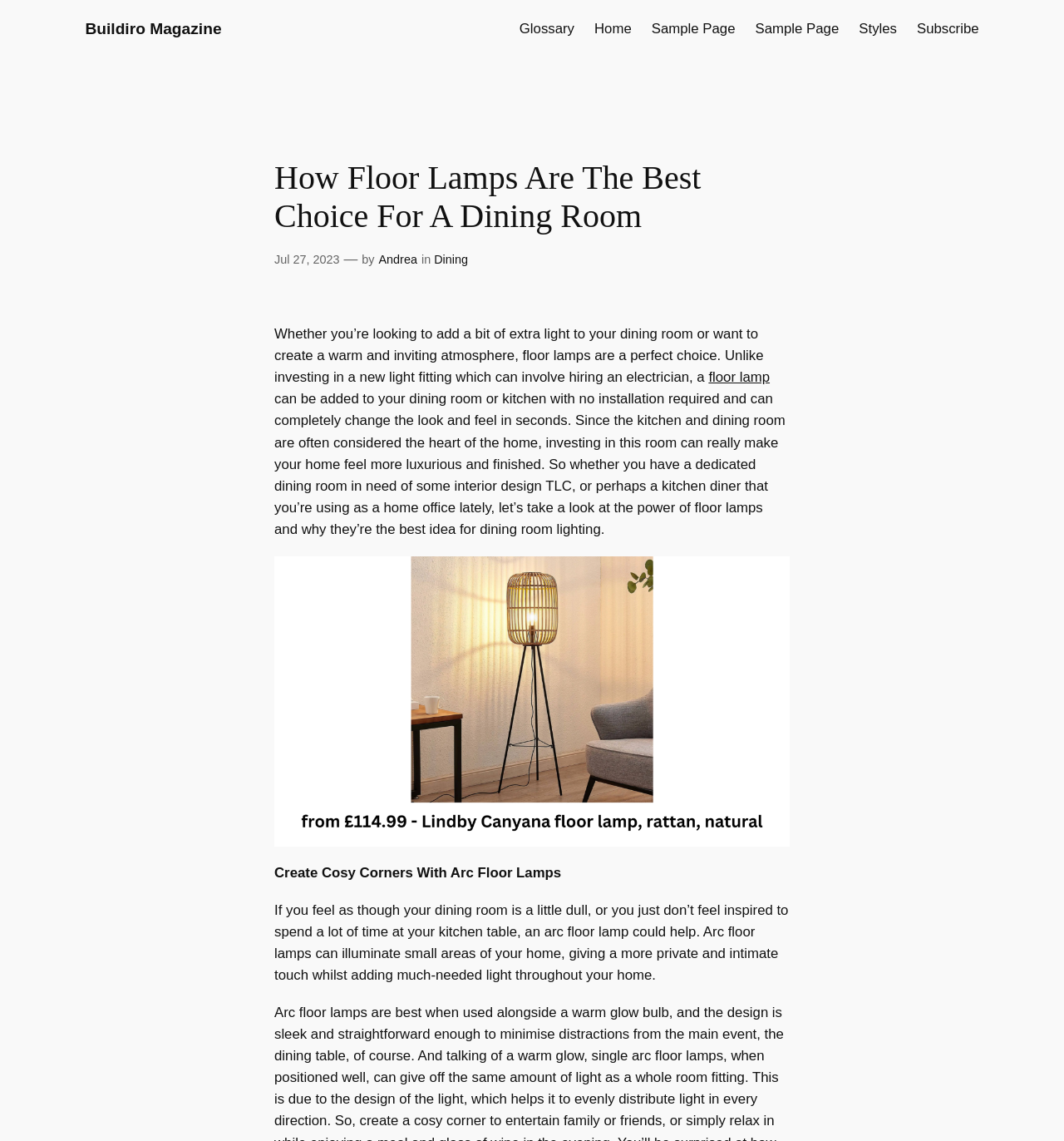Extract the bounding box of the UI element described as: "Jul 27, 2023".

[0.258, 0.222, 0.319, 0.233]